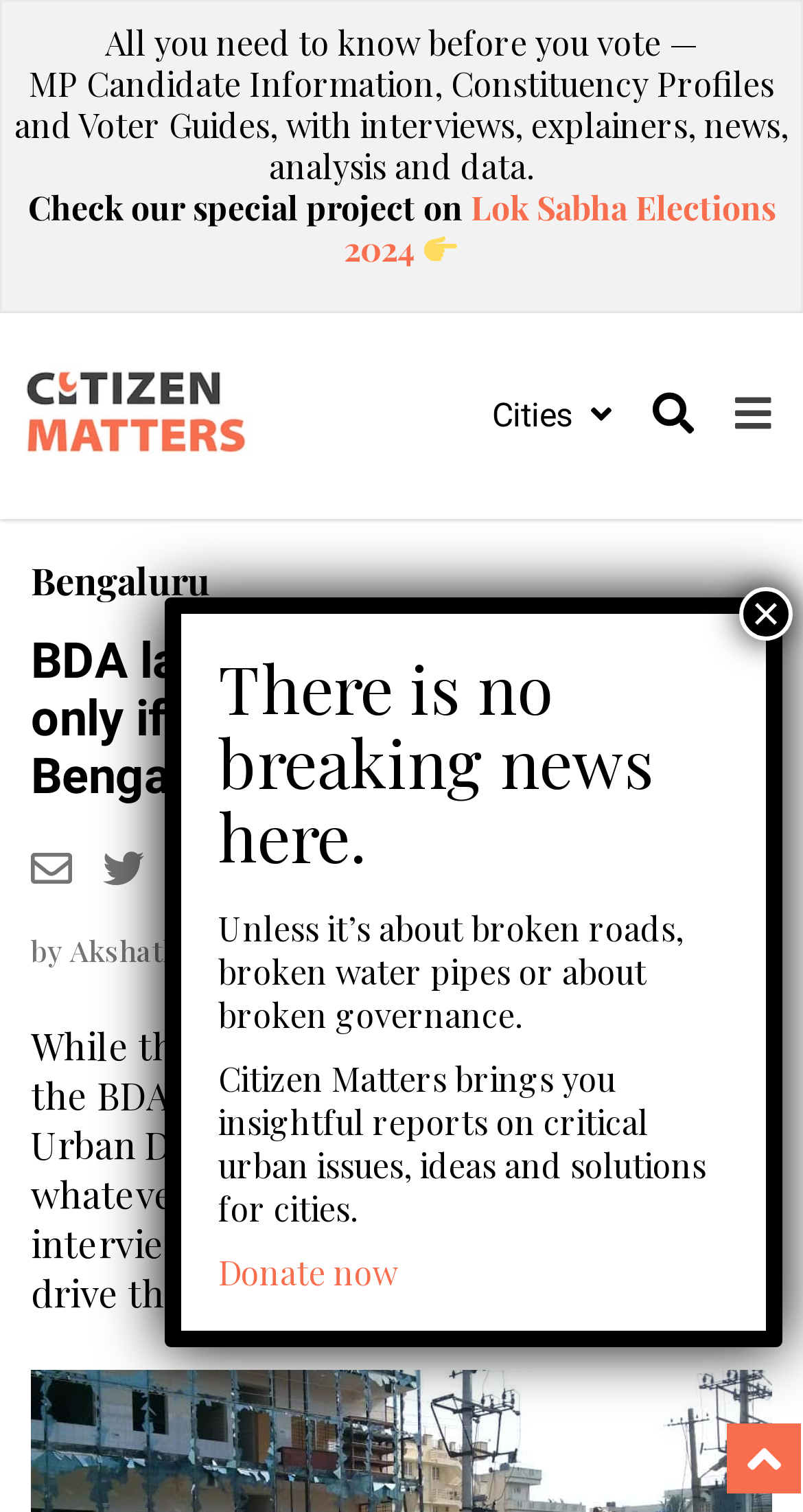Find the bounding box coordinates of the element I should click to carry out the following instruction: "Go to next topic".

None